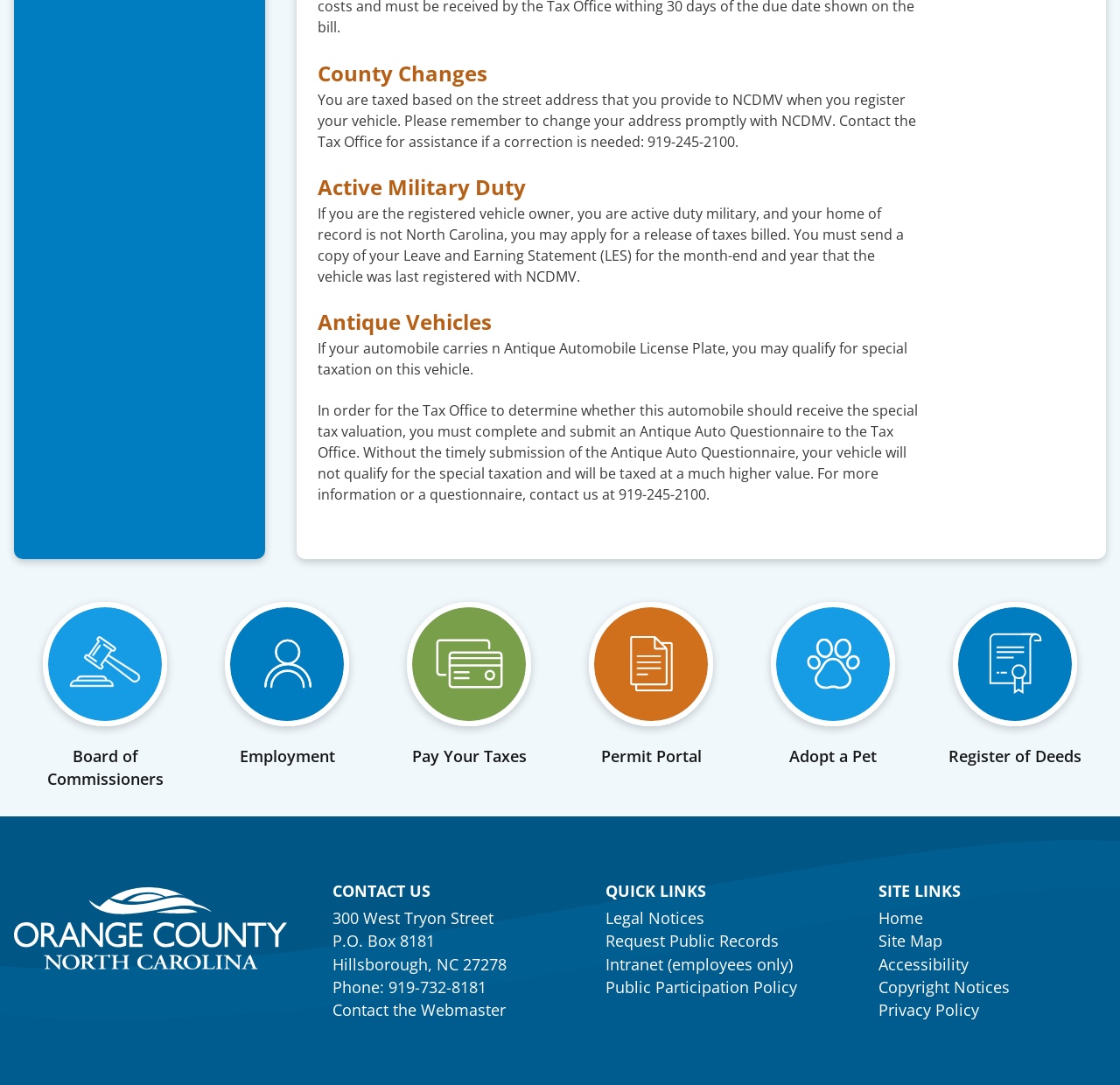Please find the bounding box coordinates of the section that needs to be clicked to achieve this instruction: "View the Home Page".

[0.012, 0.818, 0.256, 0.894]